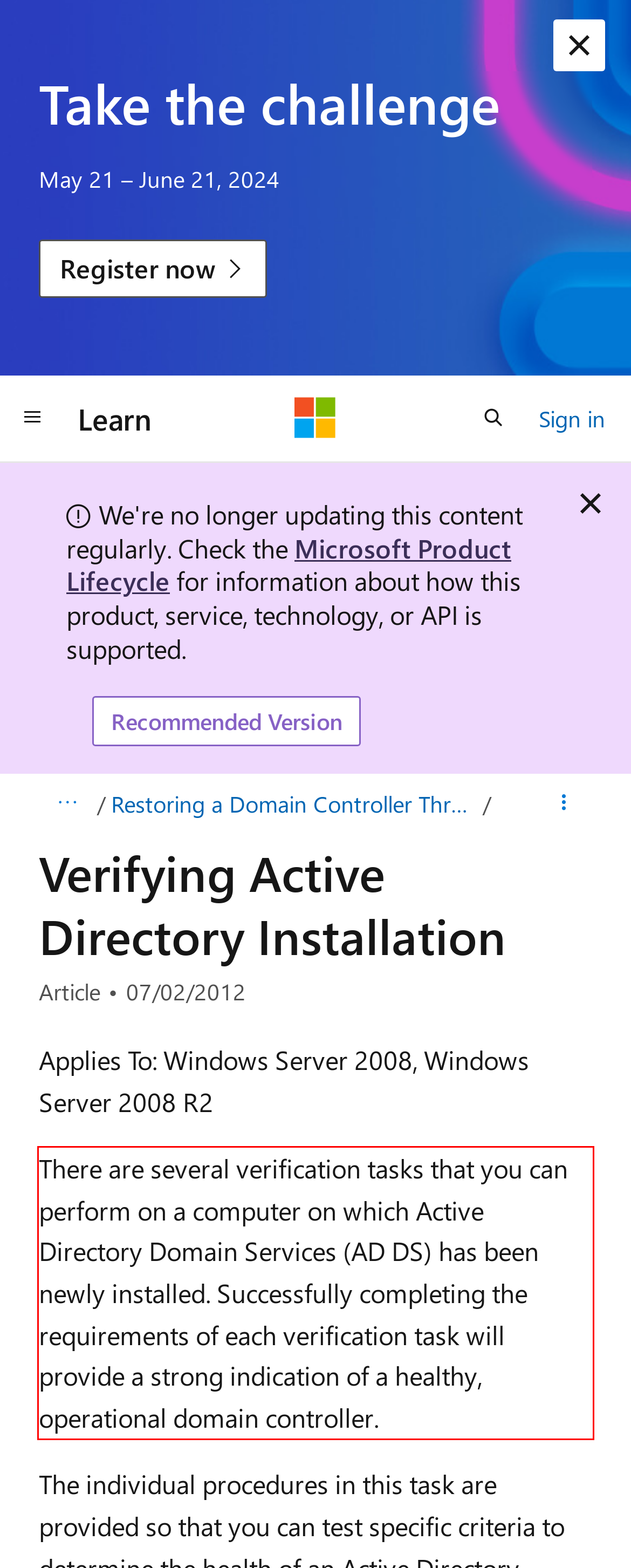Please perform OCR on the UI element surrounded by the red bounding box in the given webpage screenshot and extract its text content.

There are several verification tasks that you can perform on a computer on which Active Directory Domain Services (AD DS) has been newly installed. Successfully completing the requirements of each verification task will provide a strong indication of a healthy, operational domain controller.